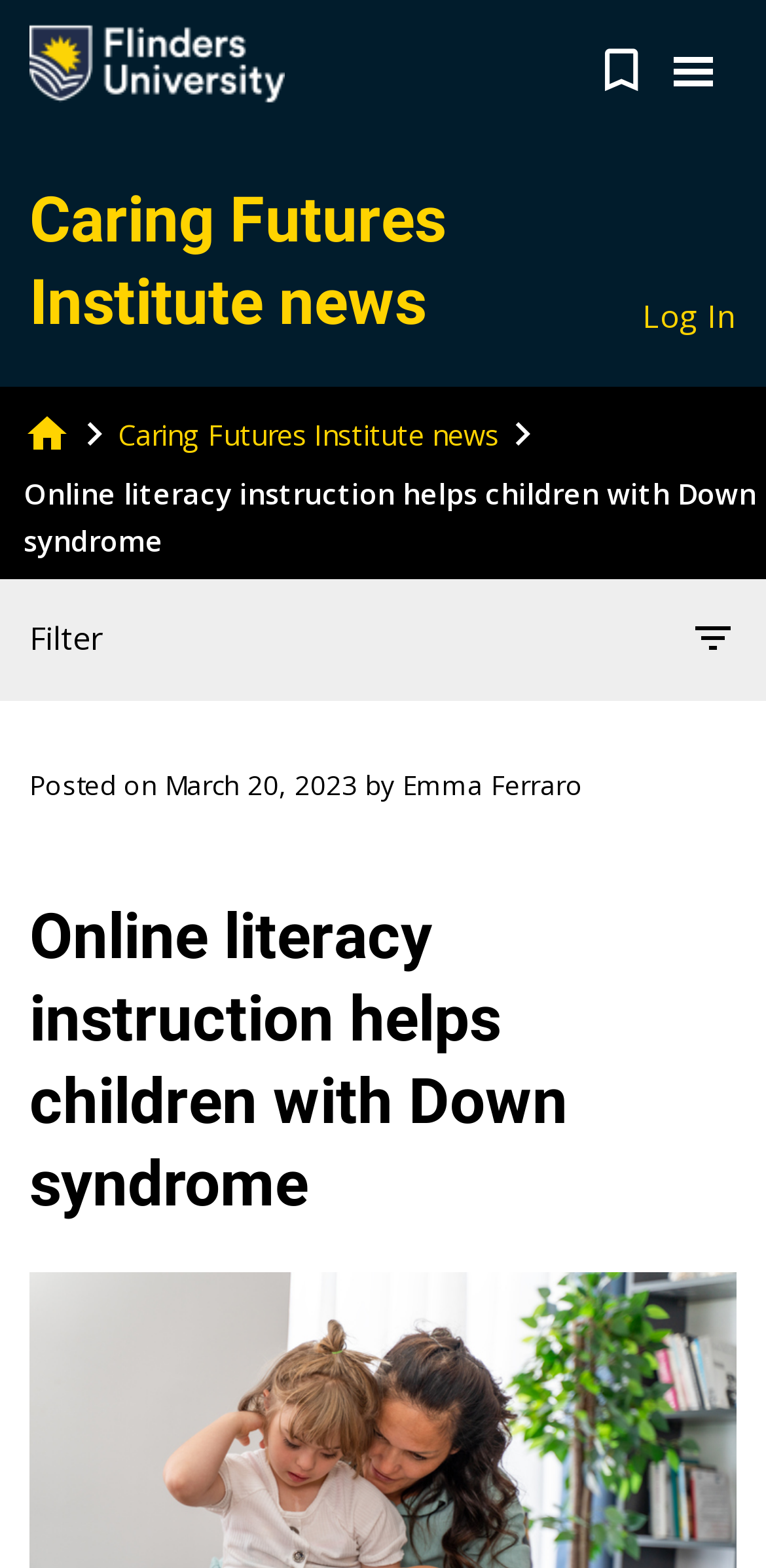Identify the bounding box coordinates for the element you need to click to achieve the following task: "View the post details". The coordinates must be four float values ranging from 0 to 1, formatted as [left, top, right, bottom].

[0.038, 0.571, 0.756, 0.781]